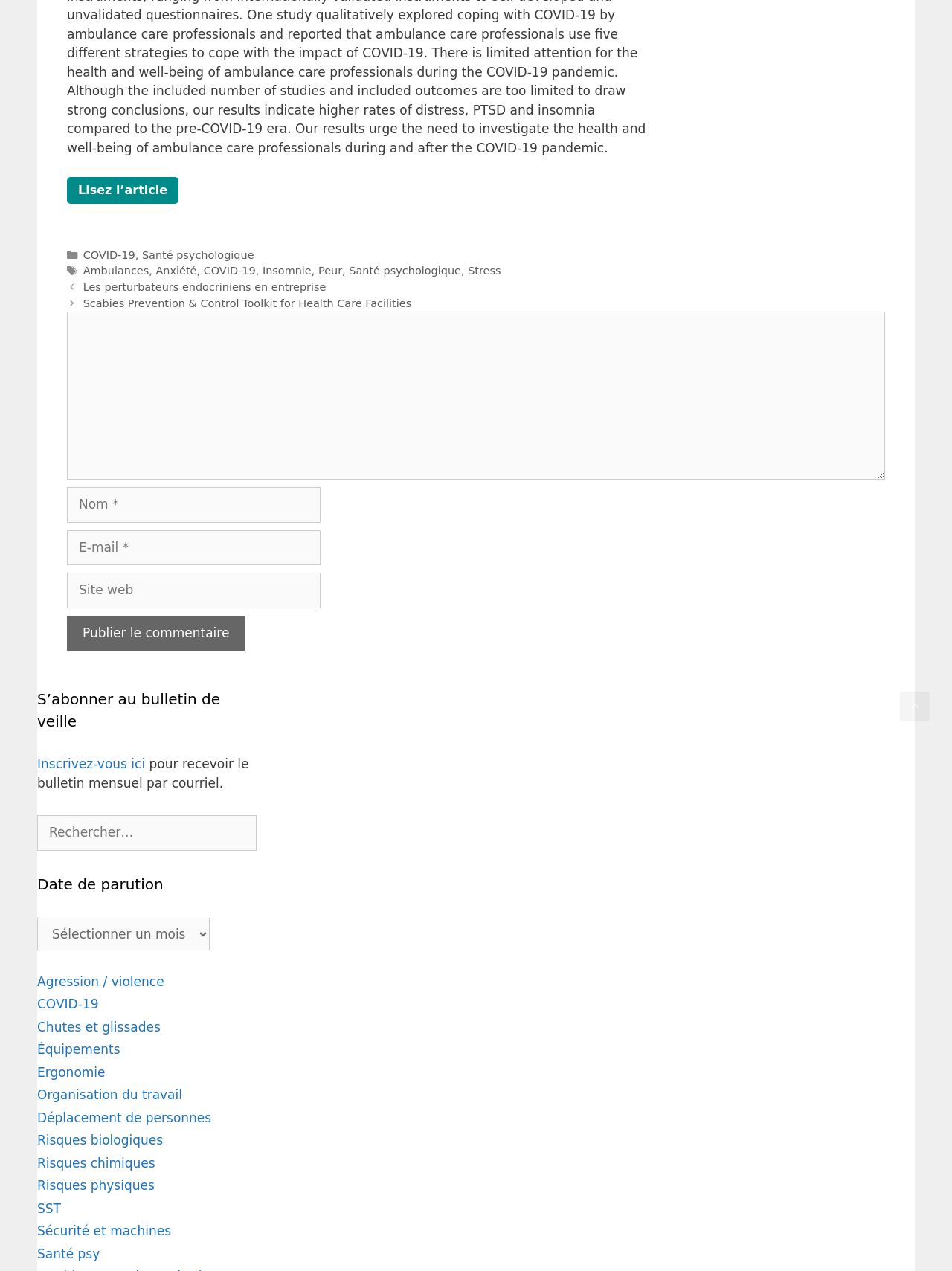Based on the element description name="submit" value="Publier le commentaire", identify the bounding box of the UI element in the given webpage screenshot. The coordinates should be in the format (top-left x, top-left y, bottom-right x, bottom-right y) and must be between 0 and 1.

[0.07, 0.484, 0.257, 0.512]